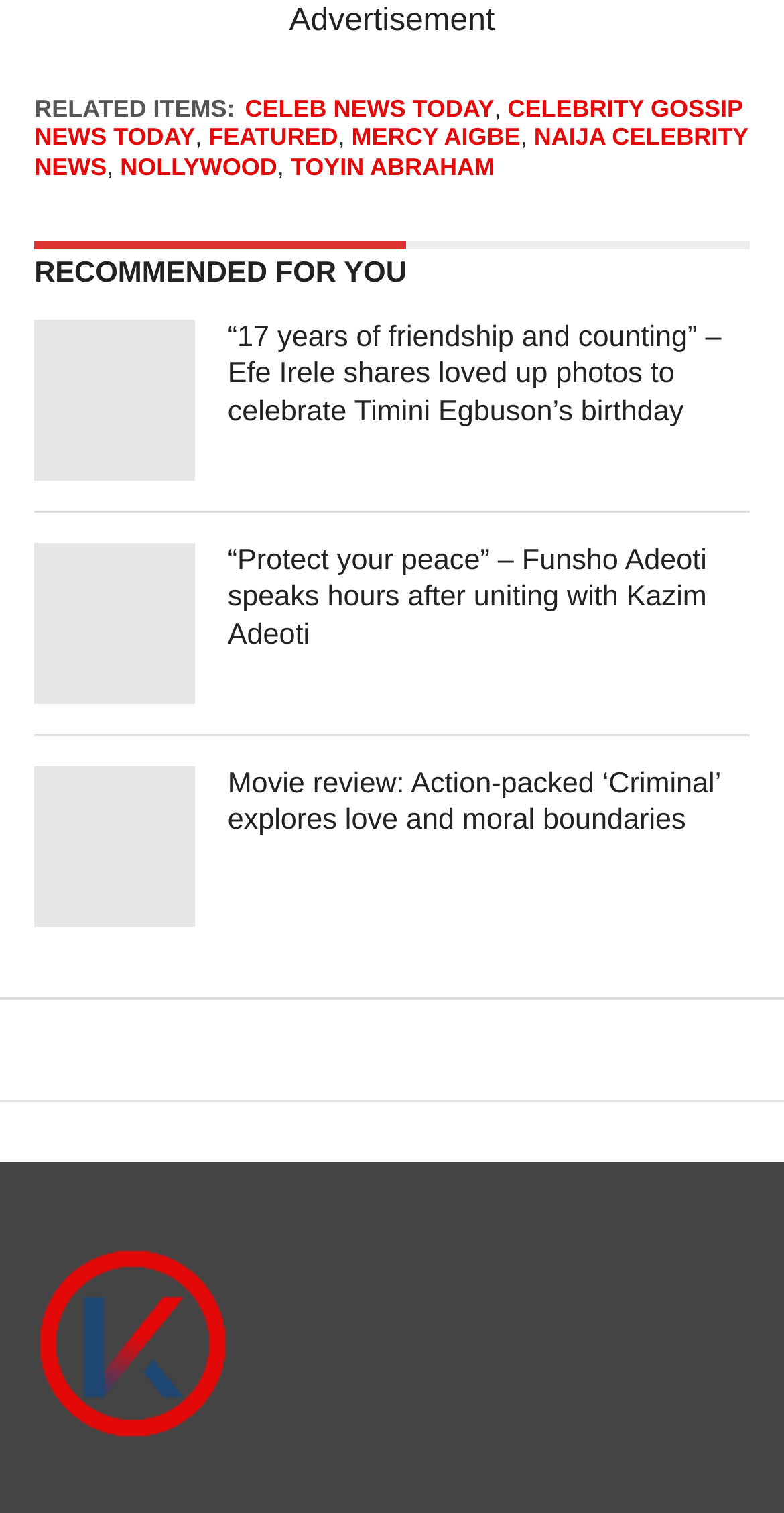Show the bounding box coordinates of the element that should be clicked to complete the task: "Click on CELEB NEWS TODAY".

[0.312, 0.062, 0.63, 0.081]